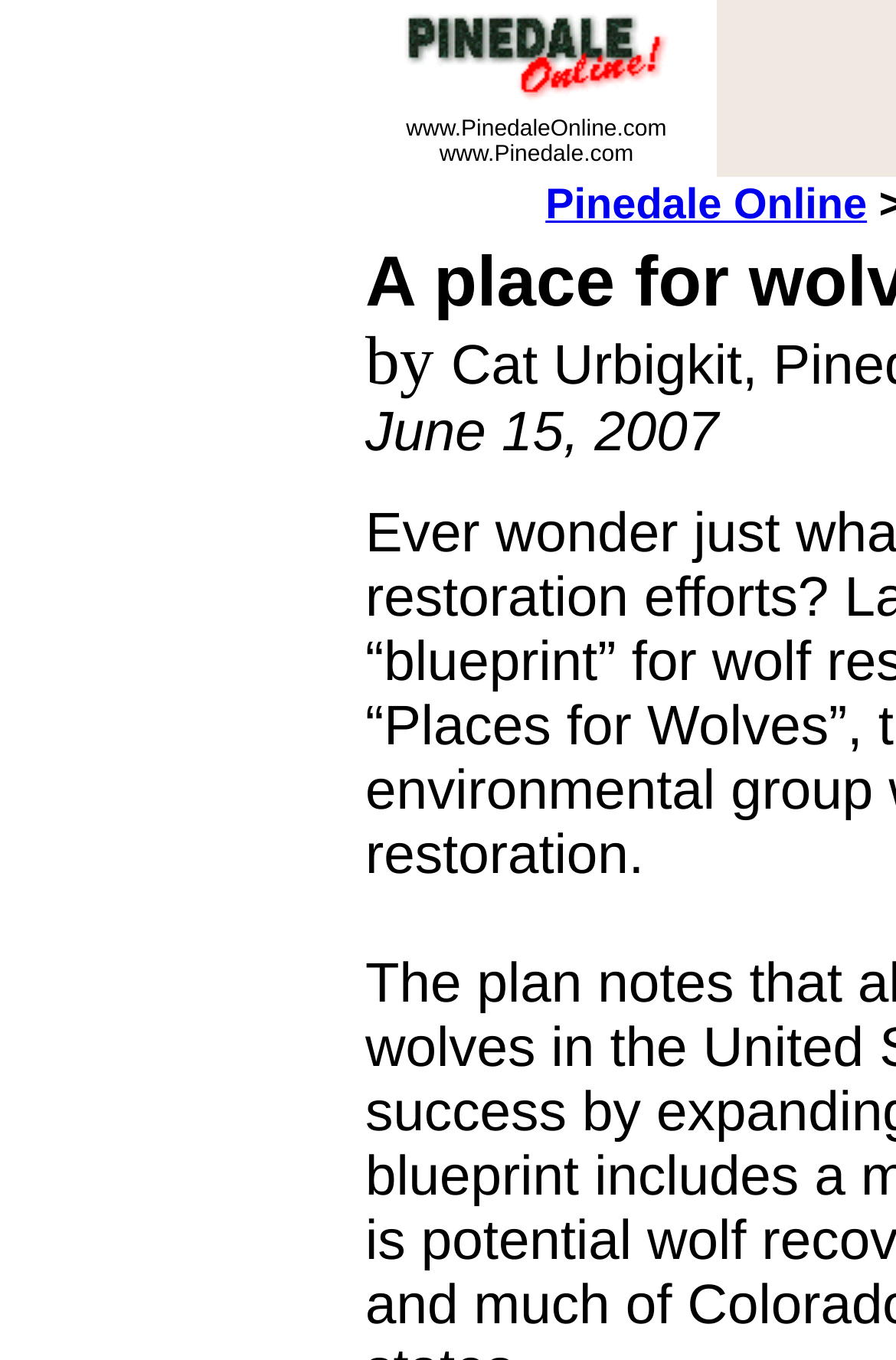Offer a meticulous description of the webpage's structure and content.

The webpage is titled "A place for wolves - Pinedale, Wyoming" and appears to be a portal for visitor information and news about Pinedale, Wyoming. At the top, there is a prominent section with the title "Pinedale Online!" accompanied by an image and two URLs: "www.PinedaleOnline.com" and "www.Pinedale.com". Below this section, there is a link to "Pinedale Online" on the right side. 

On the left side, there are two lines of text: "by" and "June 15, 2007", which seem to be related to the publication or update date of the webpage.